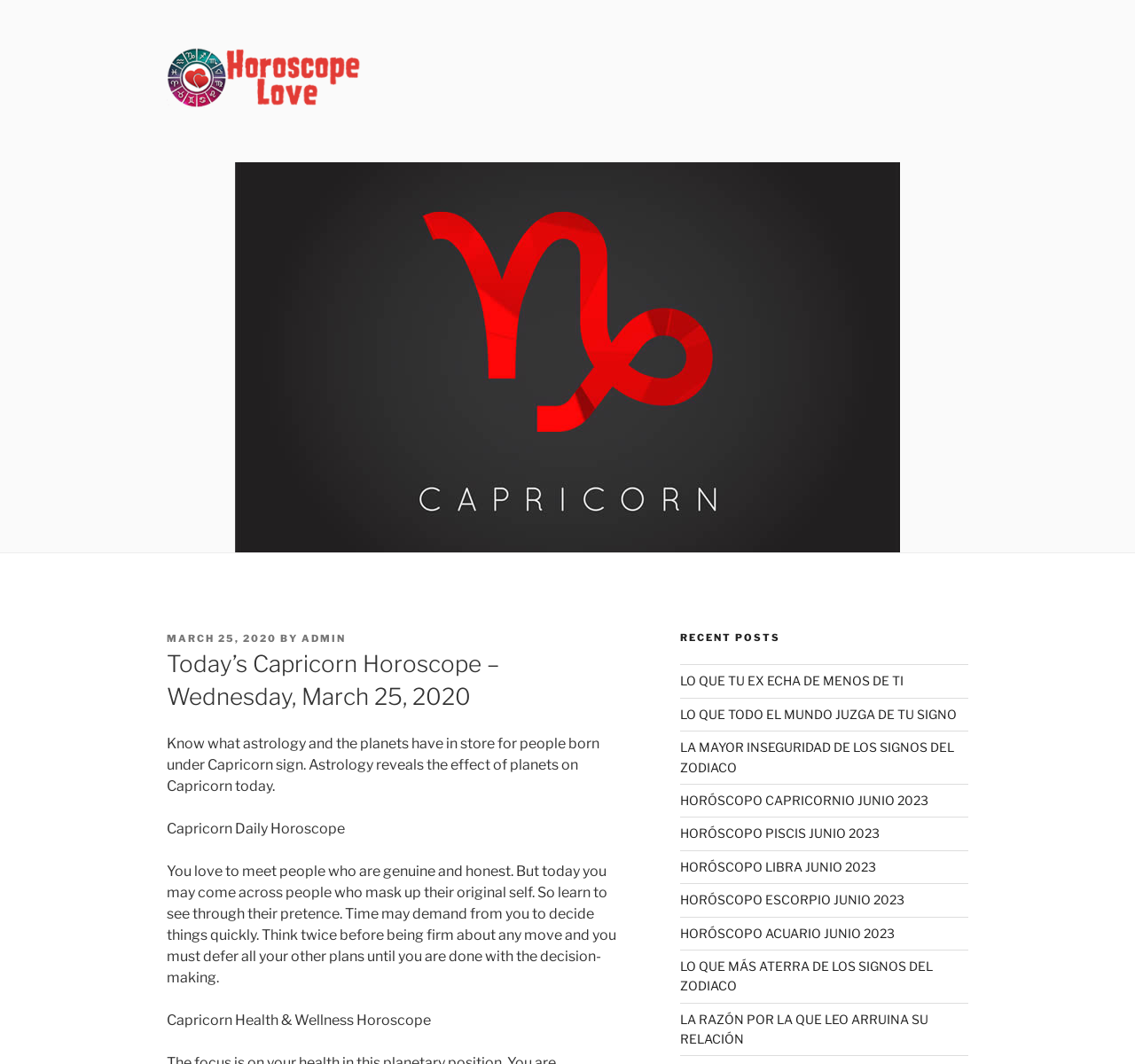Please locate the bounding box coordinates of the element that should be clicked to achieve the given instruction: "View love horoscope".

[0.147, 0.04, 0.347, 0.112]